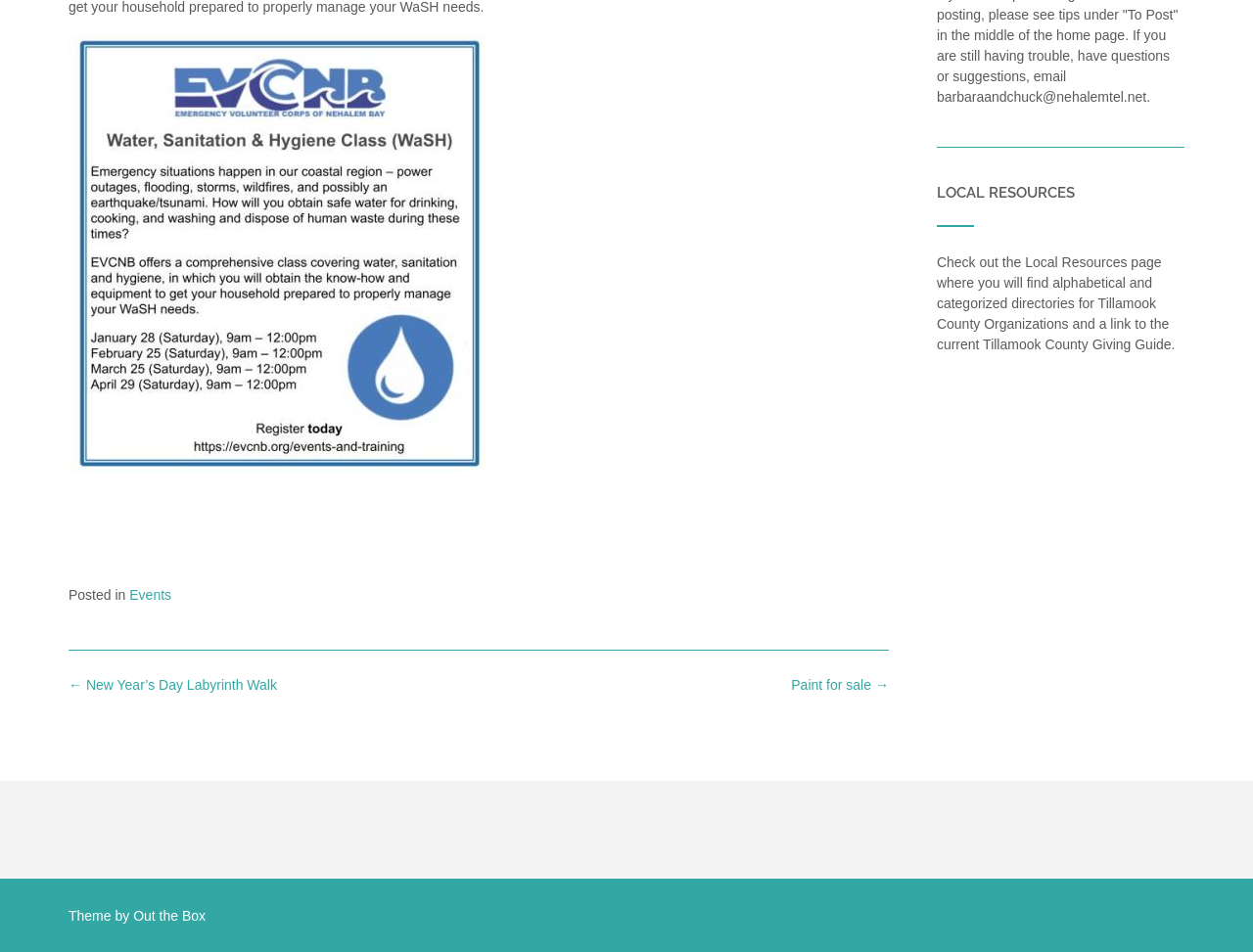Identify the bounding box for the given UI element using the description provided. Coordinates should be in the format (top-left x, top-left y, bottom-right x, bottom-right y) and must be between 0 and 1. Here is the description: Events

[0.103, 0.617, 0.137, 0.633]